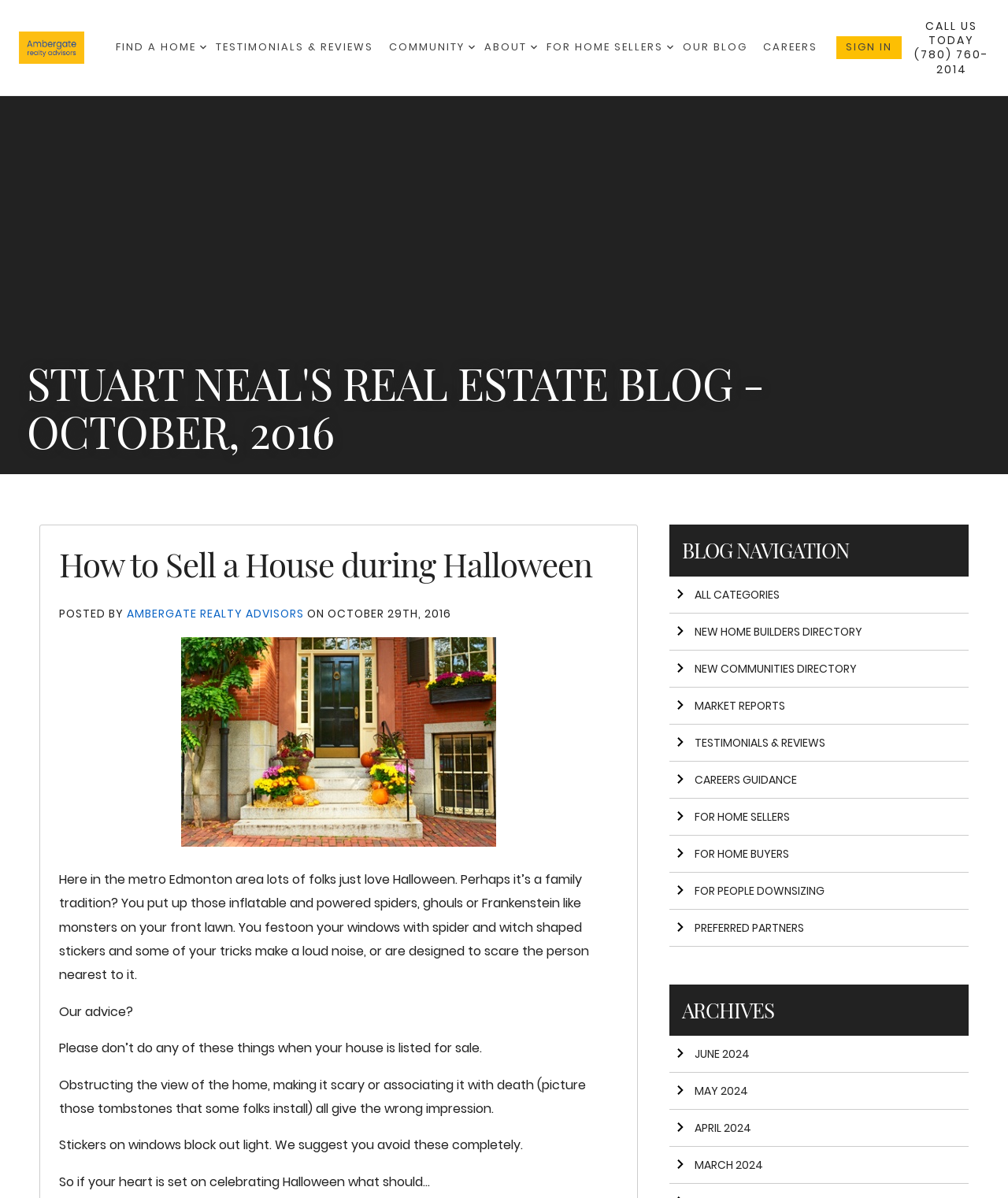Extract the main heading from the webpage content.

STUART NEAL'S REAL ESTATE BLOG - OCTOBER, 2016